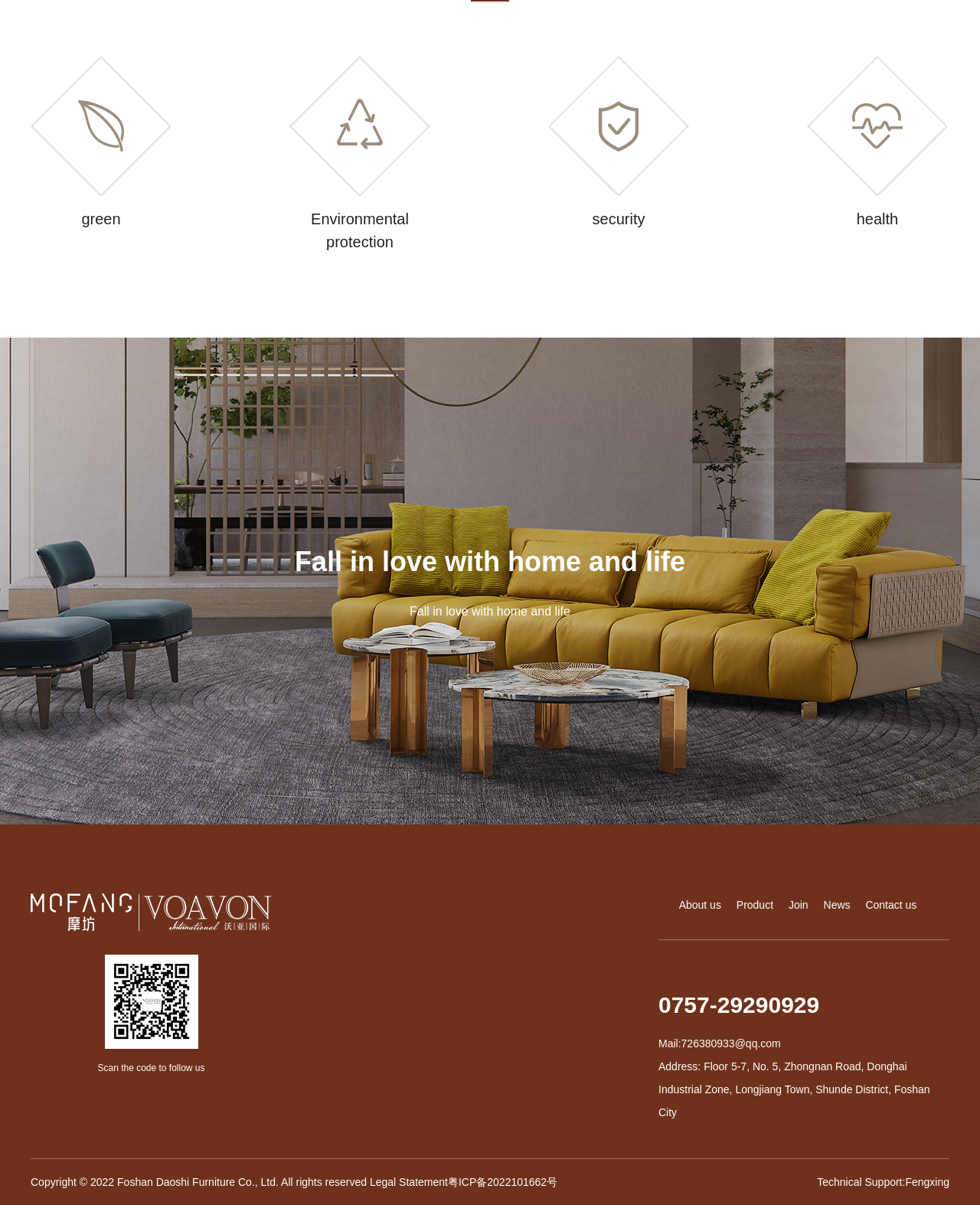What is the company's address?
Answer the question using a single word or phrase, according to the image.

Floor 5-7, No. 5, Zhongnan Road, Donghai Industrial Zone, Longjiang Town, Shunde District, Foshan City